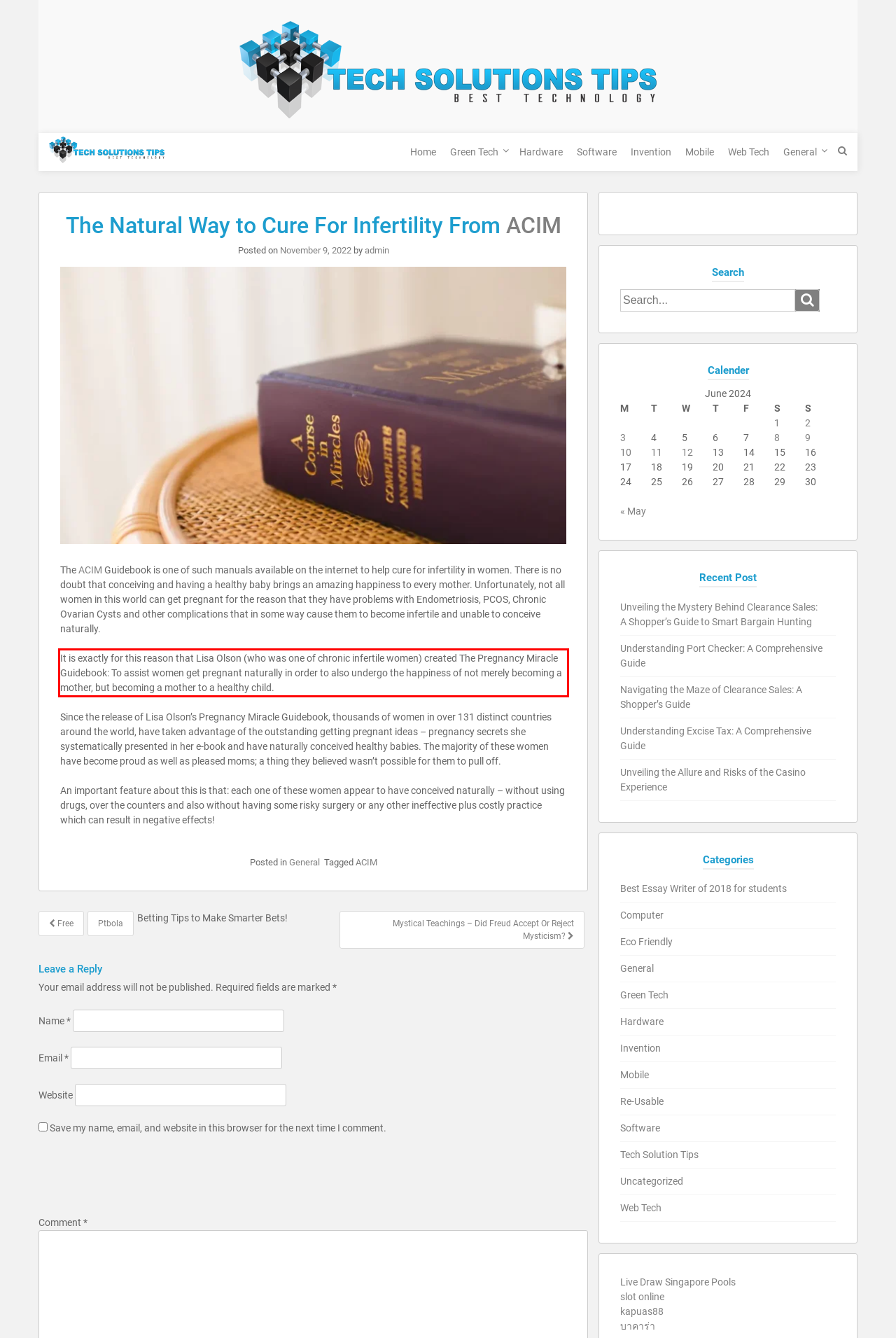You are provided with a webpage screenshot that includes a red rectangle bounding box. Extract the text content from within the bounding box using OCR.

It is exactly for this reason that Lisa Olson (who was one of chronic infertile women) created The Pregnancy Miracle Guidebook: To assist women get pregnant naturally in order to also undergo the happiness of not merely becoming a mother, but becoming a mother to a healthy child.